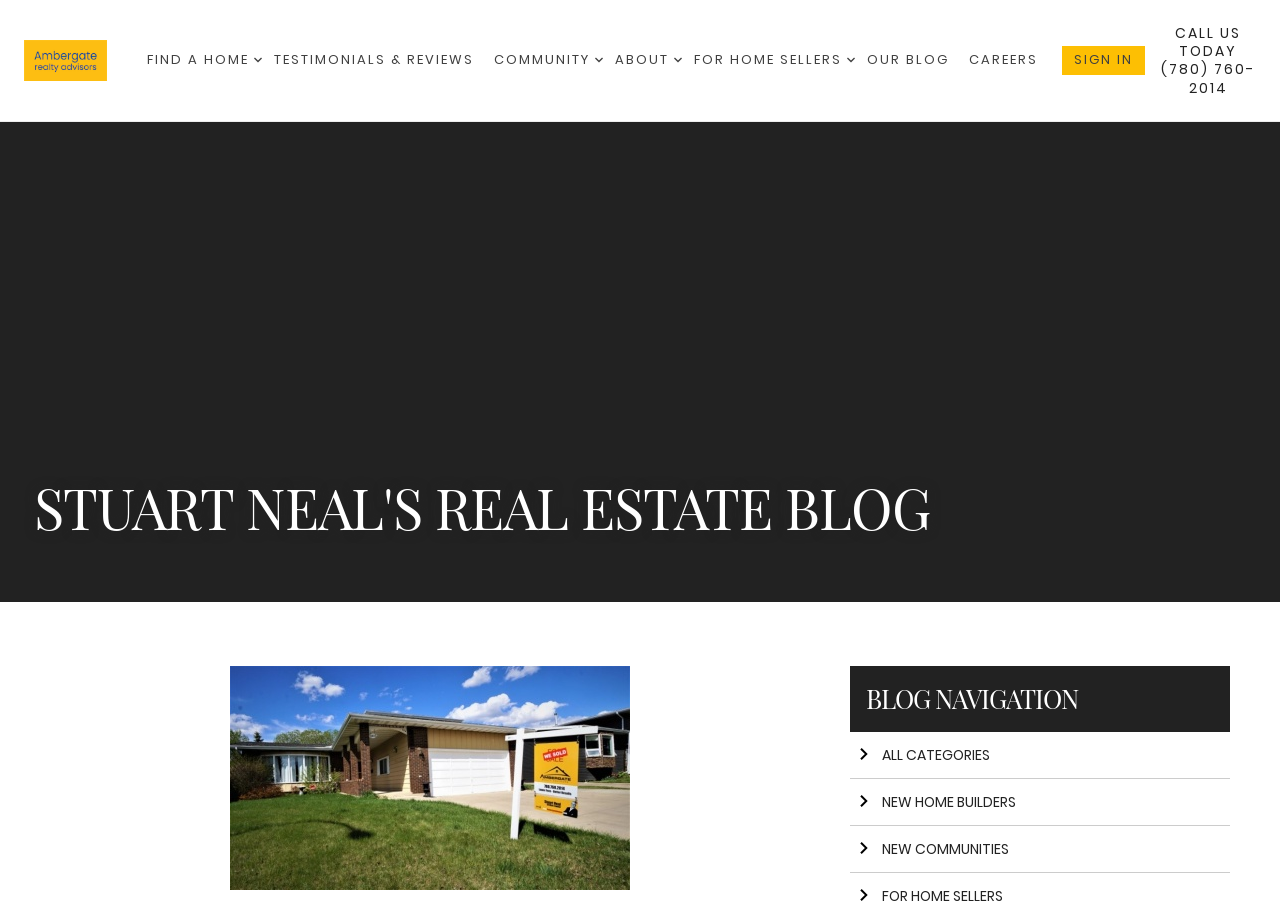Extract the bounding box of the UI element described as: "Careers".

[0.757, 0.048, 0.811, 0.084]